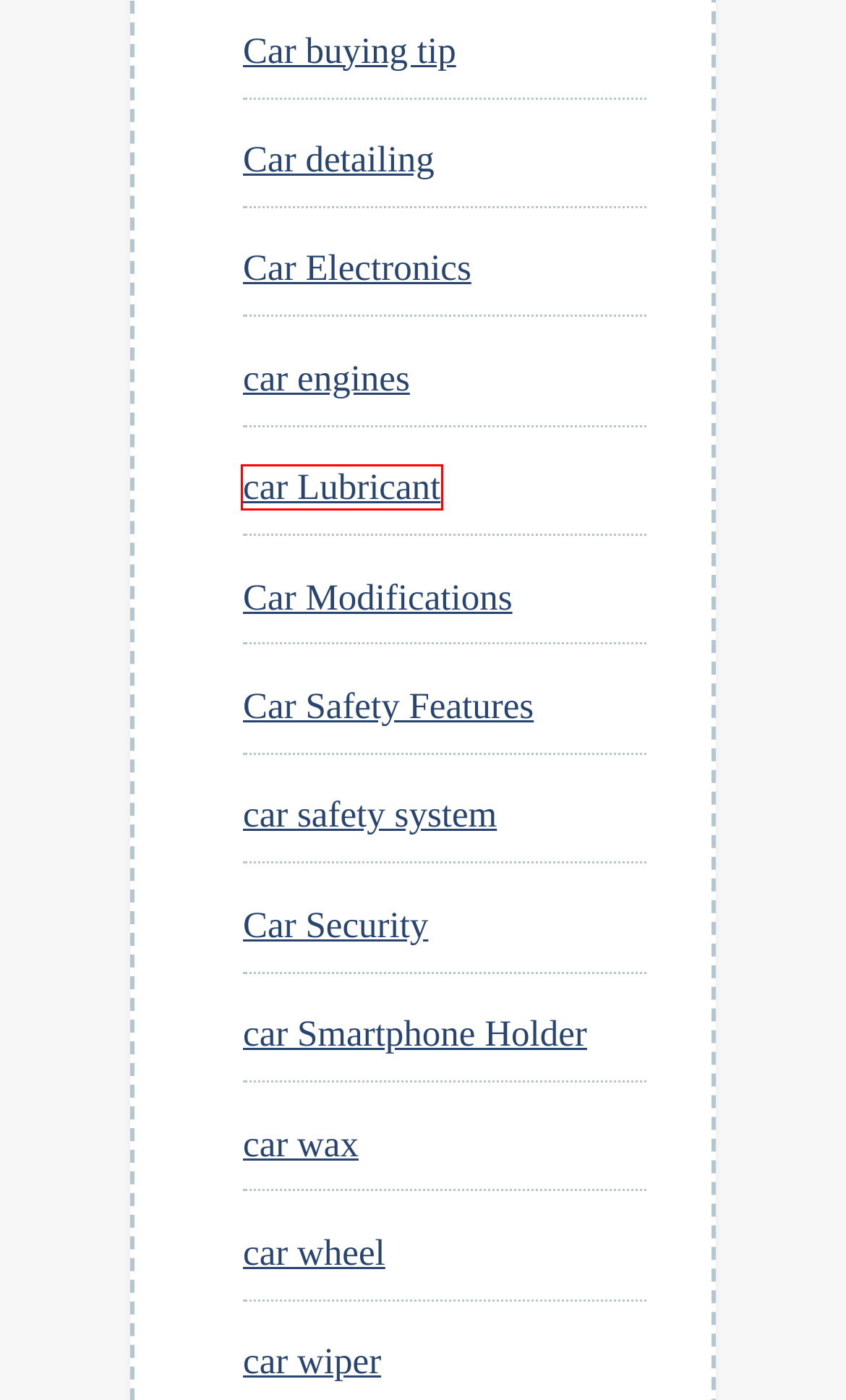Given a screenshot of a webpage featuring a red bounding box, identify the best matching webpage description for the new page after the element within the red box is clicked. Here are the options:
A. car Lubricant - Auto Enthusiast
B. Car Electronics - Auto Enthusiast
C. Car buying tip - Auto Enthusiast
D. car engines - Auto Enthusiast
E. Car Modifications - Auto Enthusiast
F. car wiper - Auto Enthusiast
G. car wheel - Auto Enthusiast
H. car wax - Auto Enthusiast

A